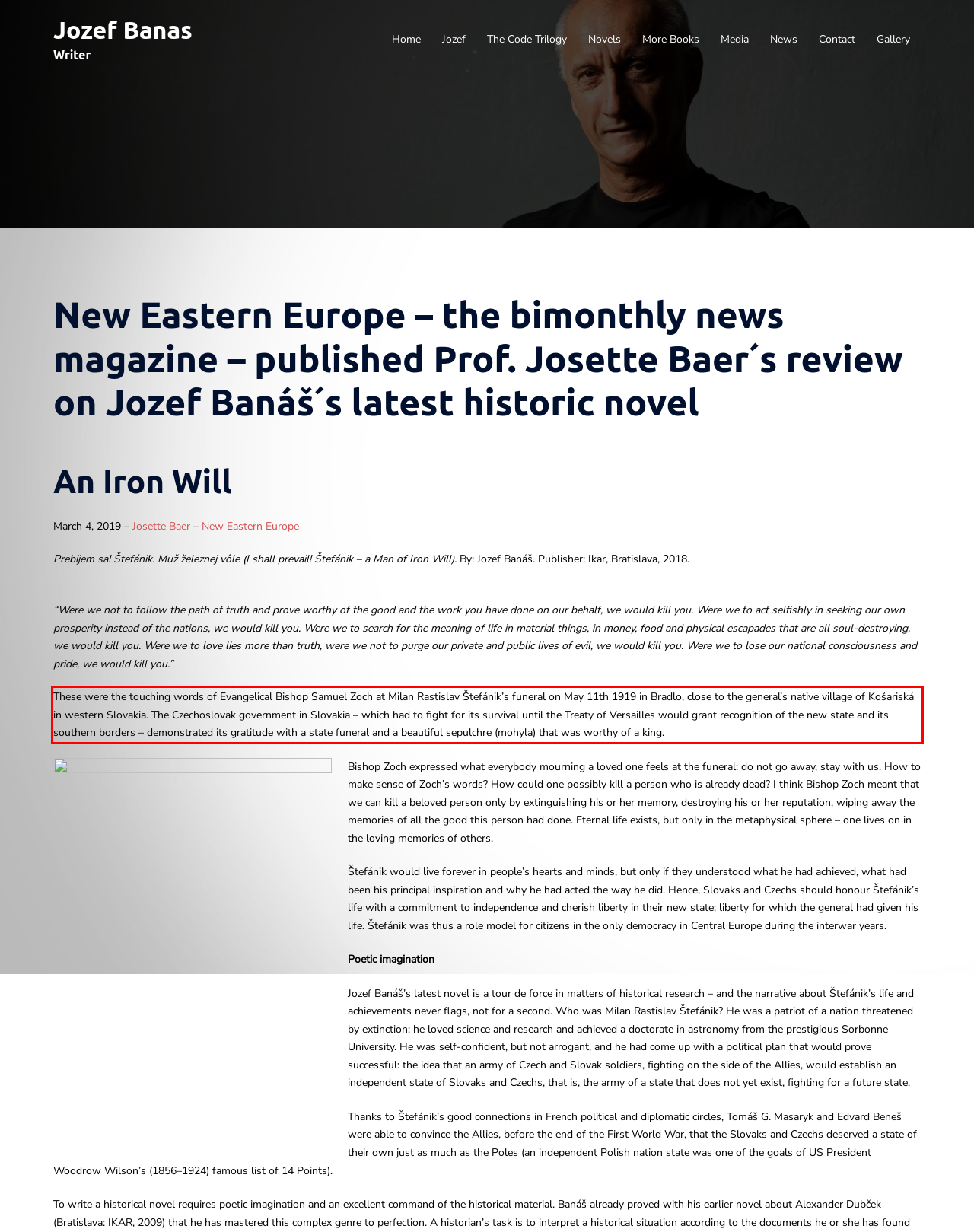Given a screenshot of a webpage with a red bounding box, please identify and retrieve the text inside the red rectangle.

These were the touching words of Evangelical Bishop Samuel Zoch at Milan Rastislav Štefánik’s funeral on May 11th 1919 in Bradlo, close to the general’s native village of Košariská in western Slovakia. The Czechoslovak government in Slovakia – which had to fight for its survival until the Treaty of Versailles would grant recognition of the new state and its southern borders – demonstrated its gratitude with a state funeral and a beautiful sepulchre (mohyla) that was worthy of a king.